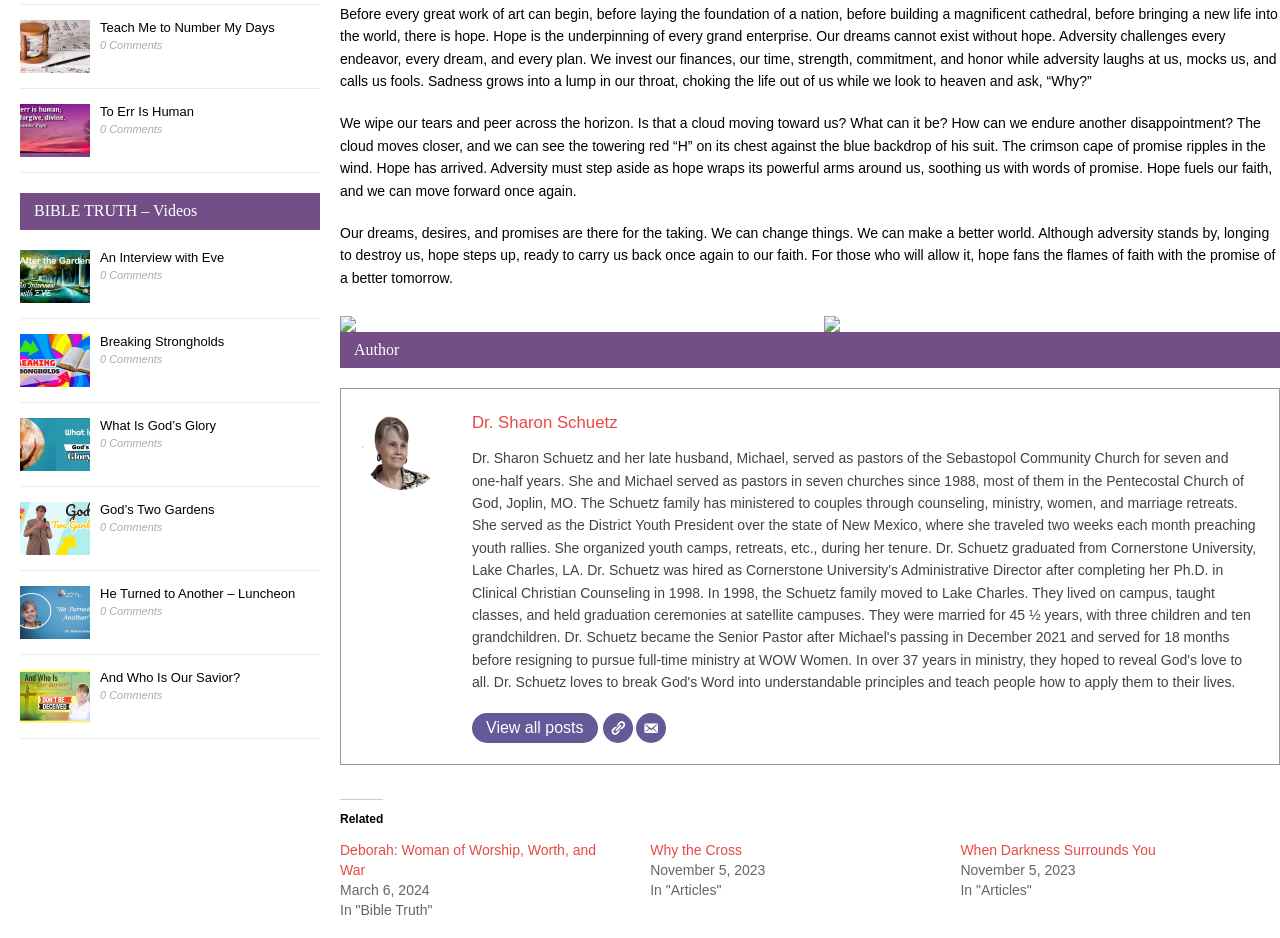Please determine the bounding box coordinates of the element to click in order to execute the following instruction: "View Dr. Sharon Schuetz's posts". The coordinates should be four float numbers between 0 and 1, specified as [left, top, right, bottom].

[0.369, 0.441, 0.482, 0.461]